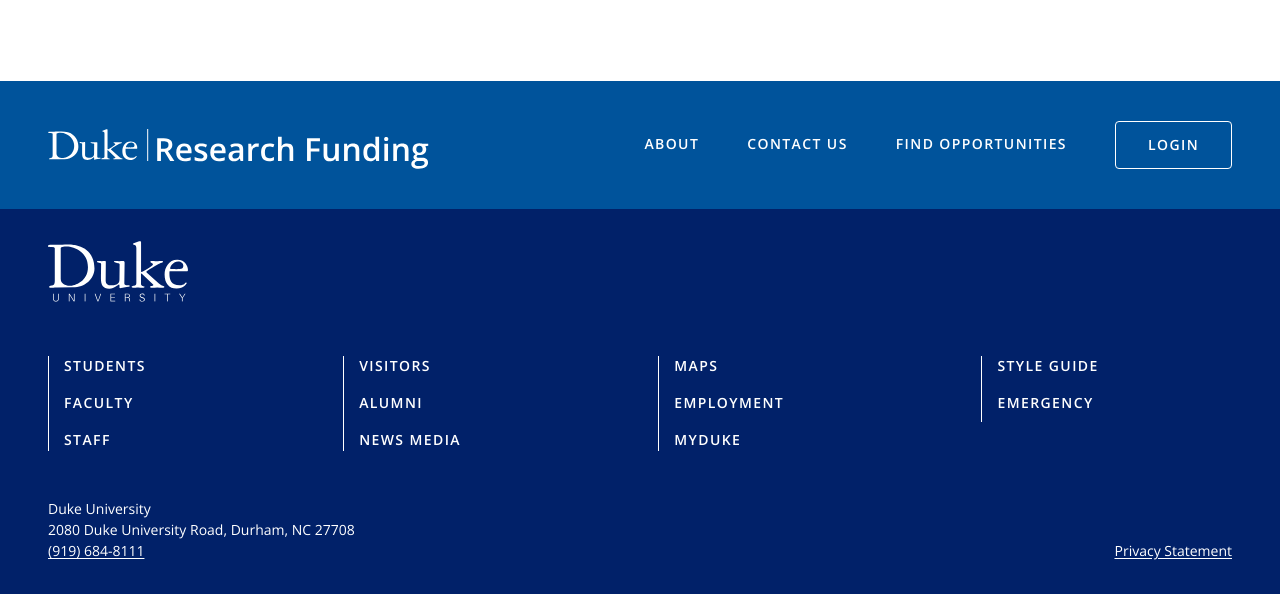Determine the bounding box coordinates of the section I need to click to execute the following instruction: "View Don Bowen's profile". Provide the coordinates as four float numbers between 0 and 1, i.e., [left, top, right, bottom].

None